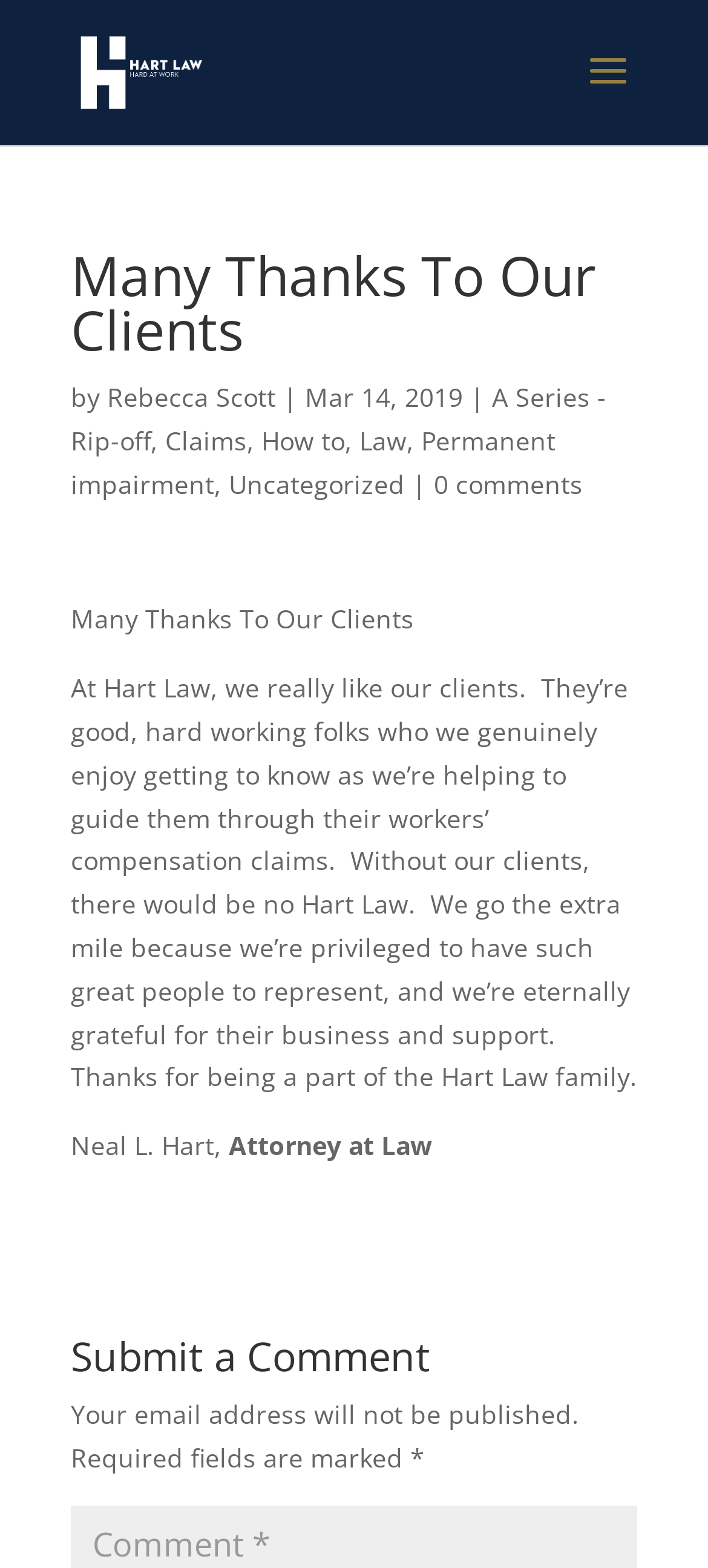Provide a one-word or one-phrase answer to the question:
What is the name of the law firm?

Hart Law Firm